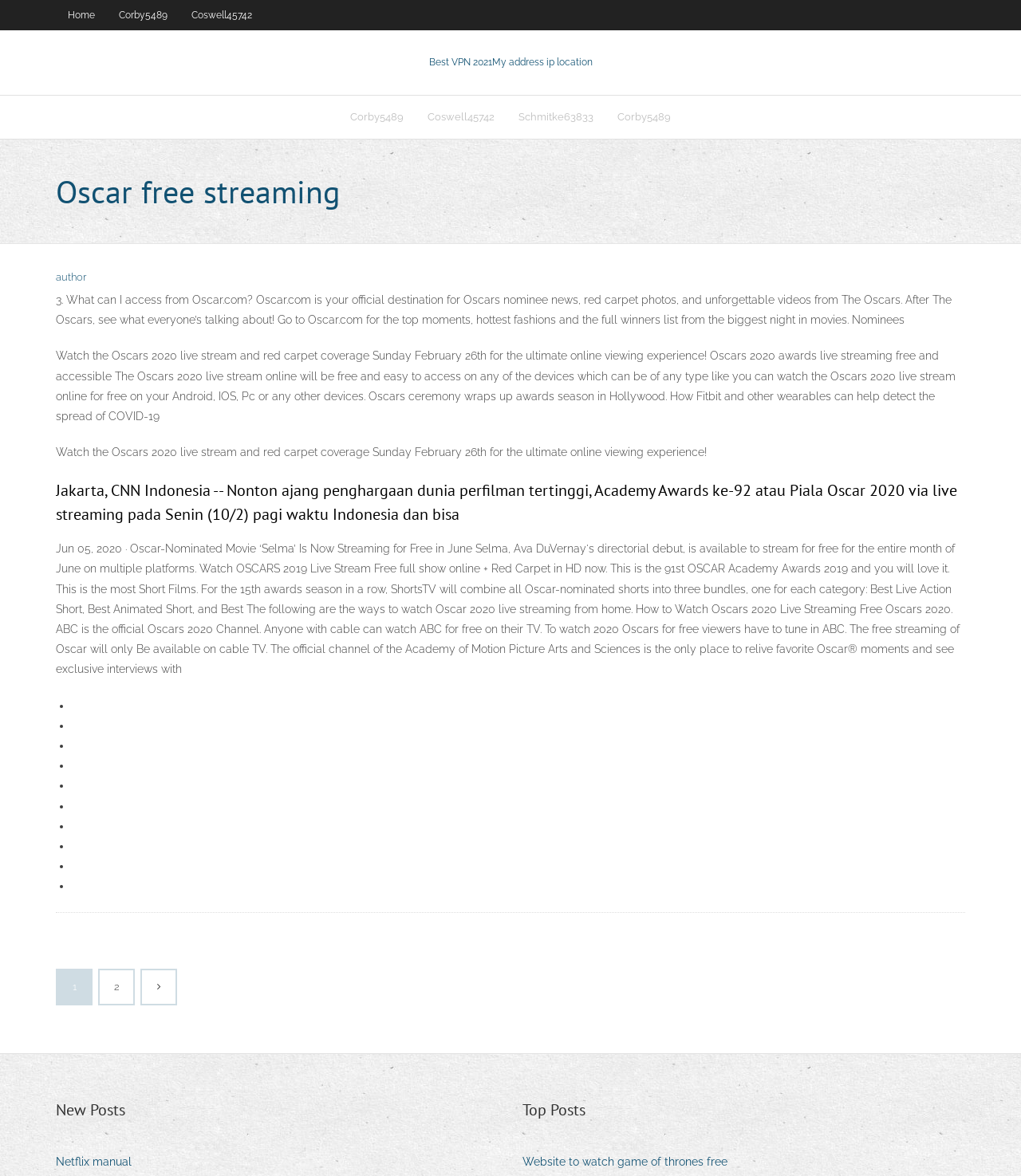Provide the bounding box coordinates for the area that should be clicked to complete the instruction: "Click on Best VPN 2021".

[0.42, 0.048, 0.58, 0.057]